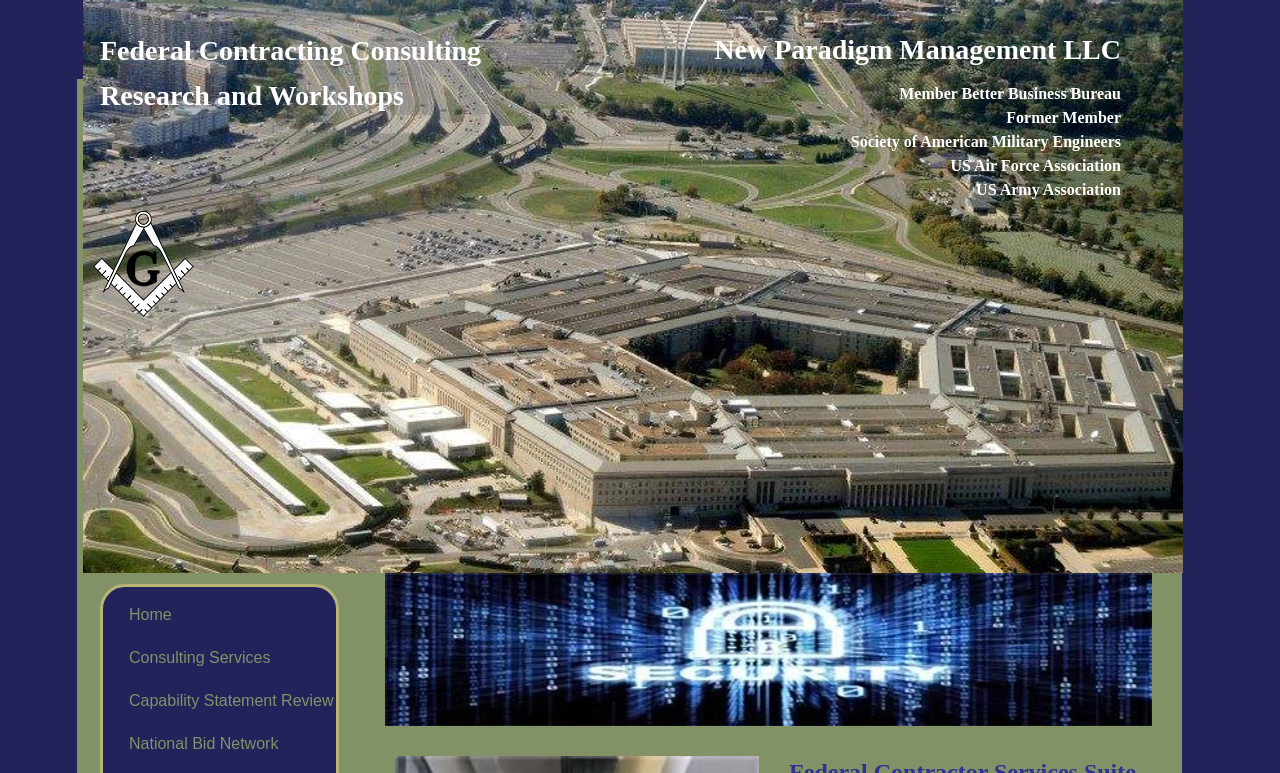Using the description: "National Bid Network", identify the bounding box of the corresponding UI element in the screenshot.

[0.093, 0.937, 0.225, 0.988]